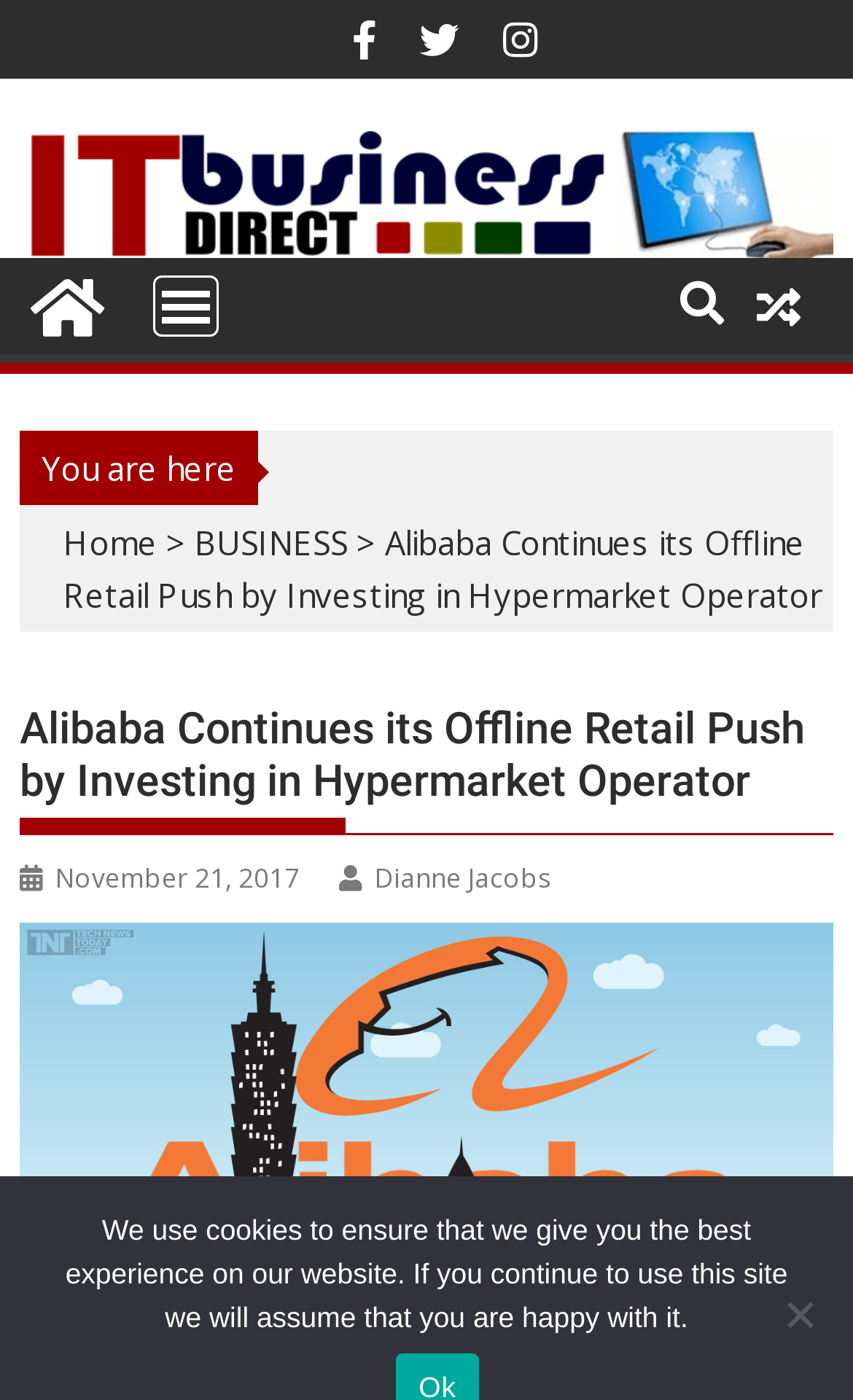Could you identify the text that serves as the heading for this webpage?

Alibaba Continues its Offline Retail Push by Investing in Hypermarket Operator